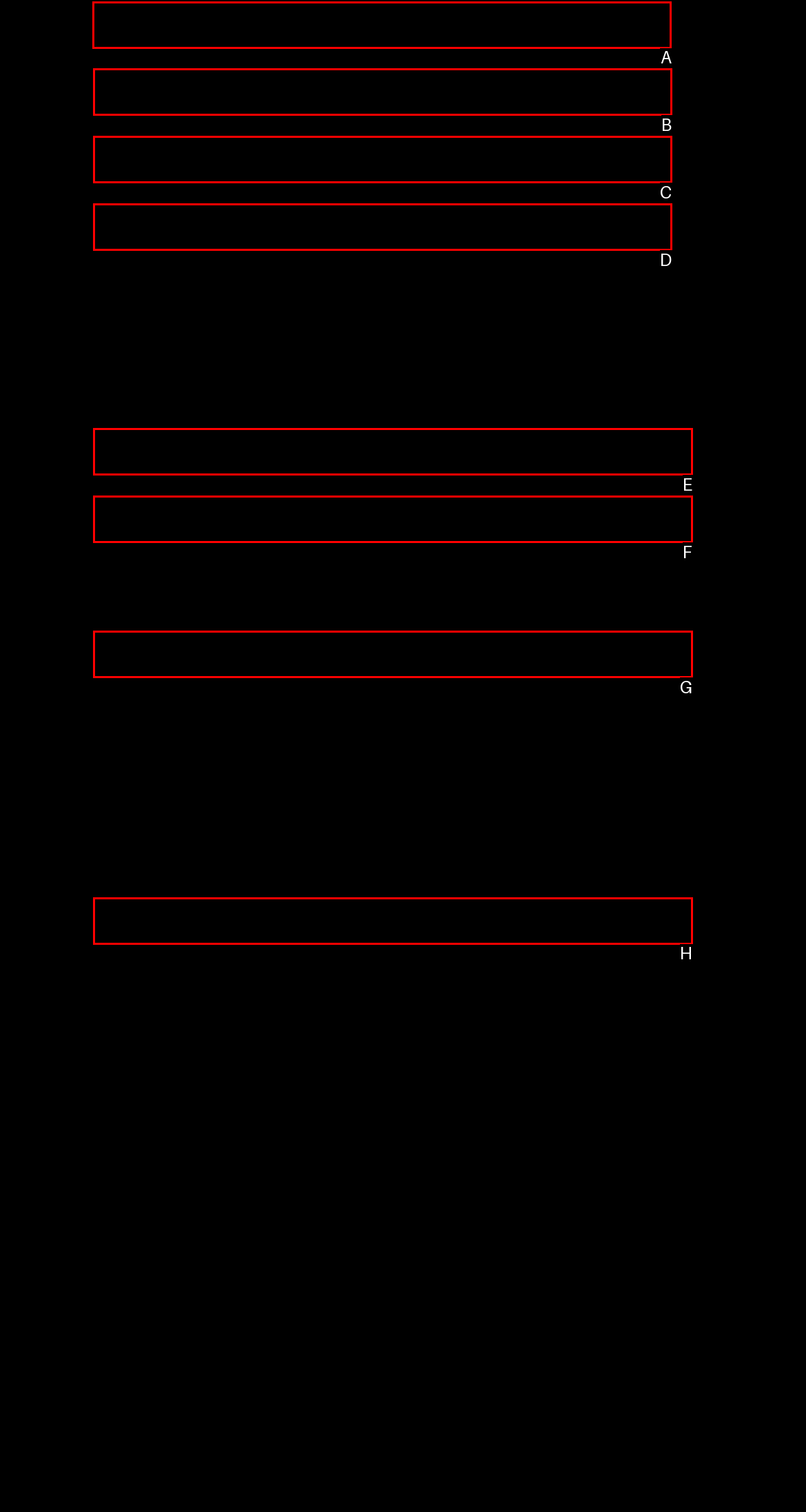Tell me which one HTML element you should click to complete the following task: Click on Cloud
Answer with the option's letter from the given choices directly.

A